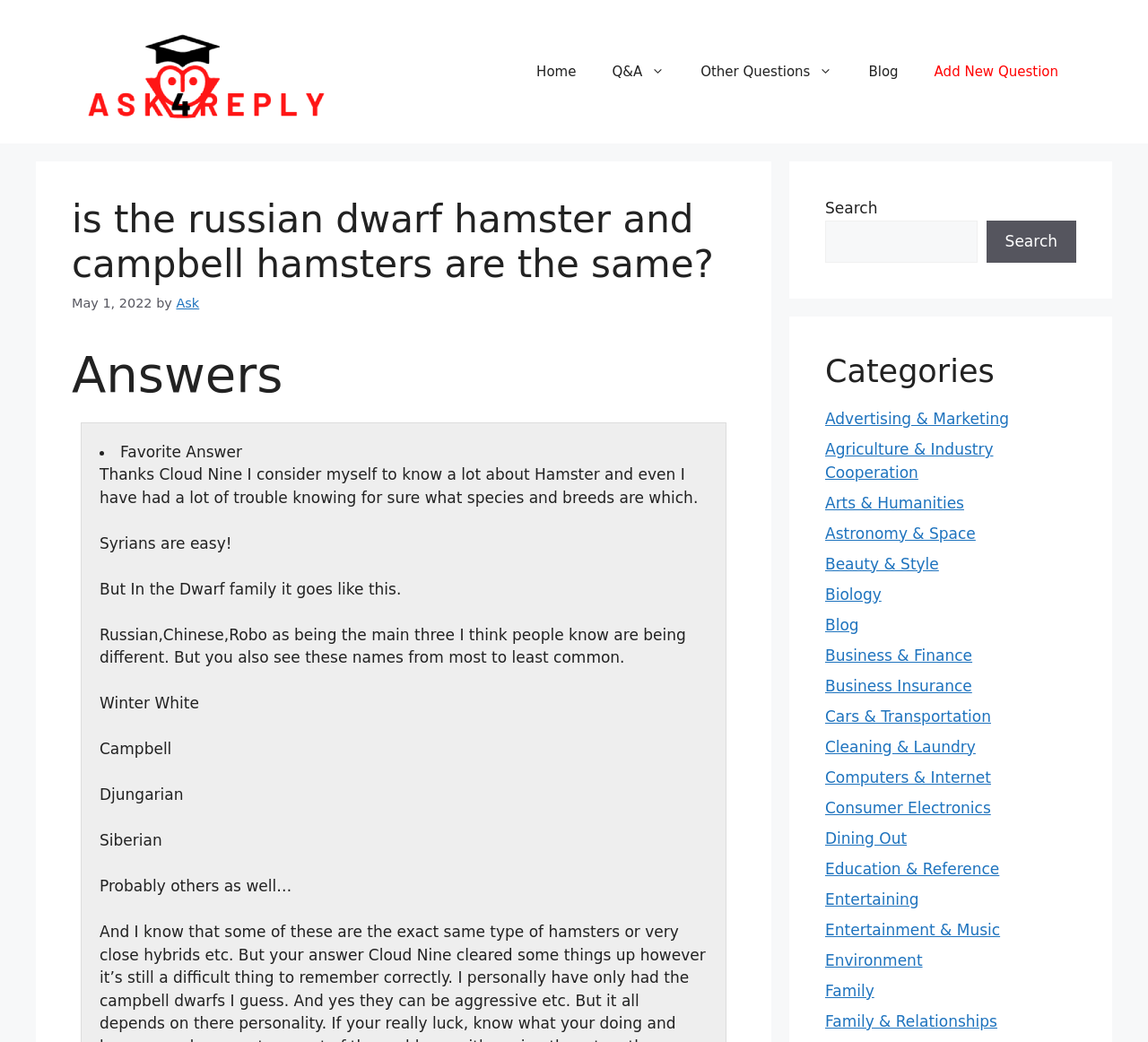Find the bounding box coordinates of the clickable area required to complete the following action: "Ask a new question".

[0.798, 0.043, 0.938, 0.095]